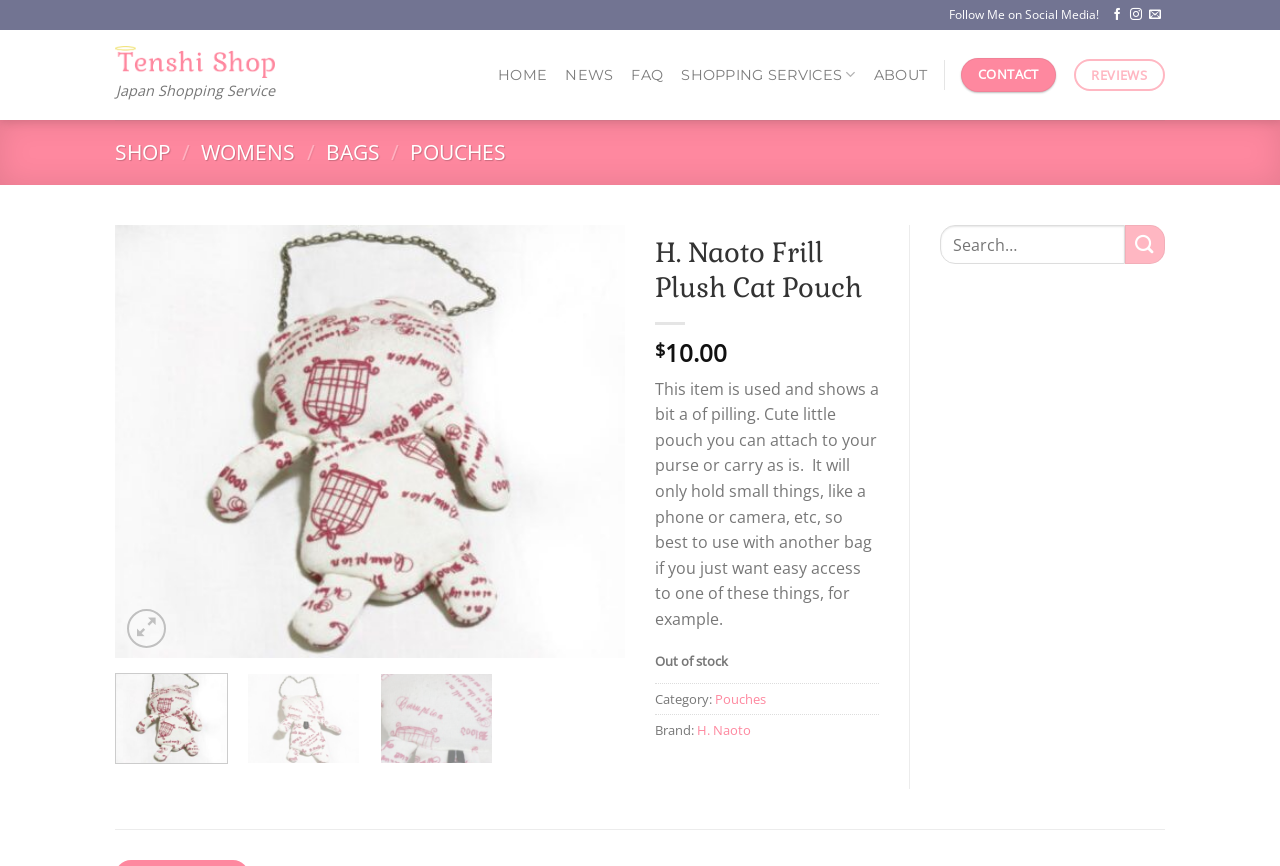Please find the bounding box coordinates of the element that needs to be clicked to perform the following instruction: "Go to SHOP". The bounding box coordinates should be four float numbers between 0 and 1, represented as [left, top, right, bottom].

[0.09, 0.159, 0.134, 0.192]